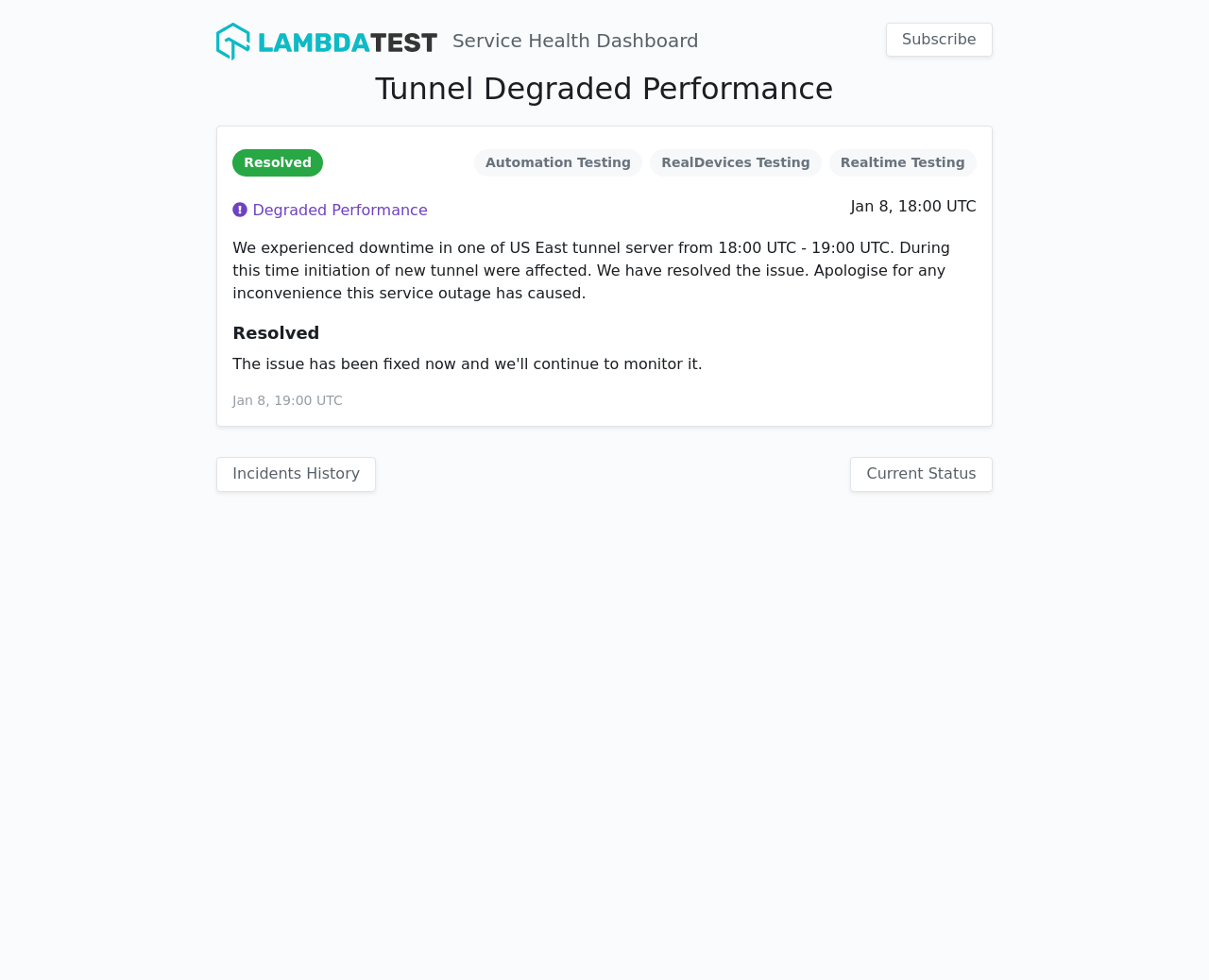How many tunnel servers were affected?
Using the visual information from the image, give a one-word or short-phrase answer.

One